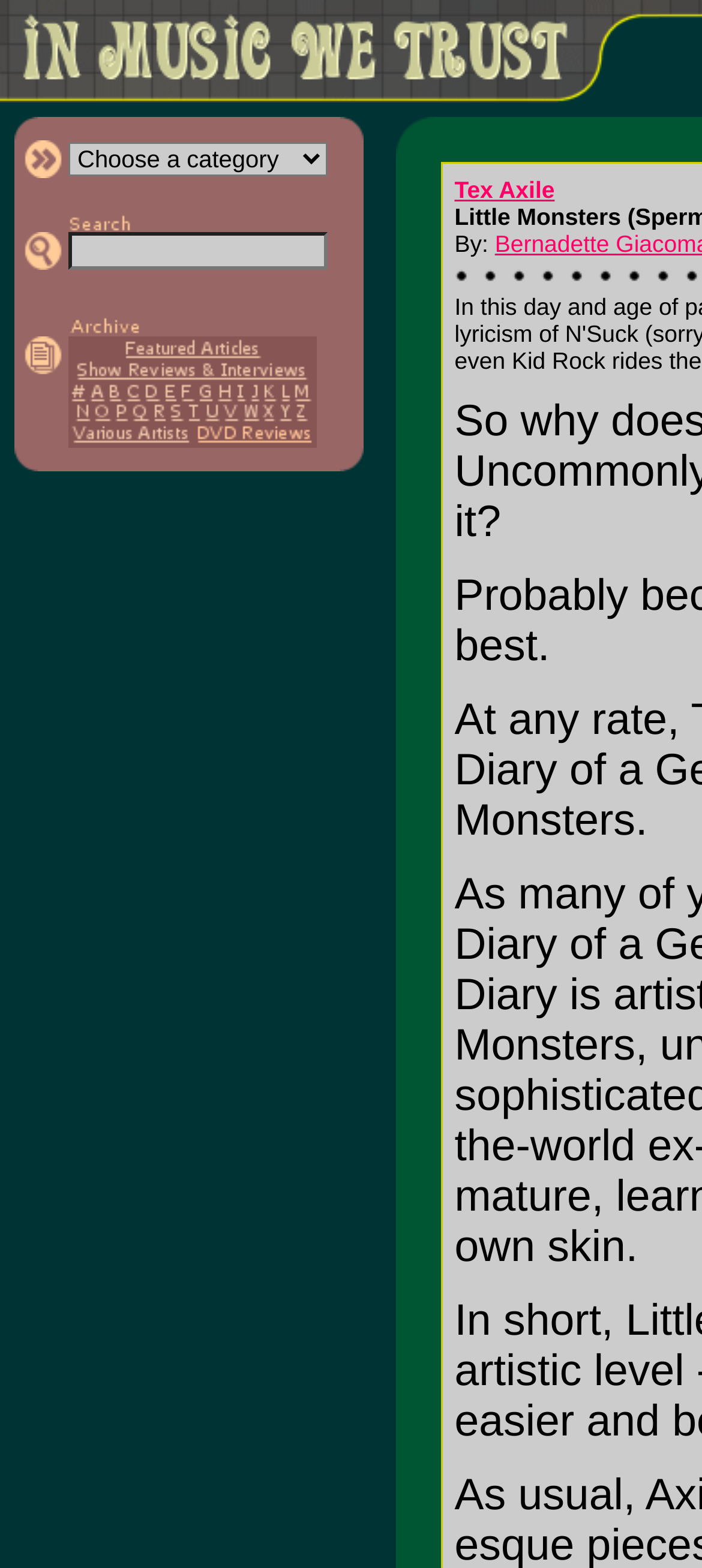Convey a detailed summary of the webpage, mentioning all key elements.

The webpage is titled "In Music We Trust - Tex Axile: Little Monsters". At the top, there is a table with a category selection area, where users can choose a category from a dropdown menu. Below this, there is a search bar with a button labeled ">> Search" and a link to "Search In Music We Trust". 

On the left side, there is a section dedicated to article archives, featuring a link to "Article Archives" and a list of subcategories including "Featured Articles", "Interviews & Show Reviews", and "DVD Reviews", organized alphabetically from A to Z. 

On the right side, there is a section with a link to "Tex Axile" and a label "By:". The webpage has a clean layout with multiple tables and rows, making it easy to navigate and find specific content.